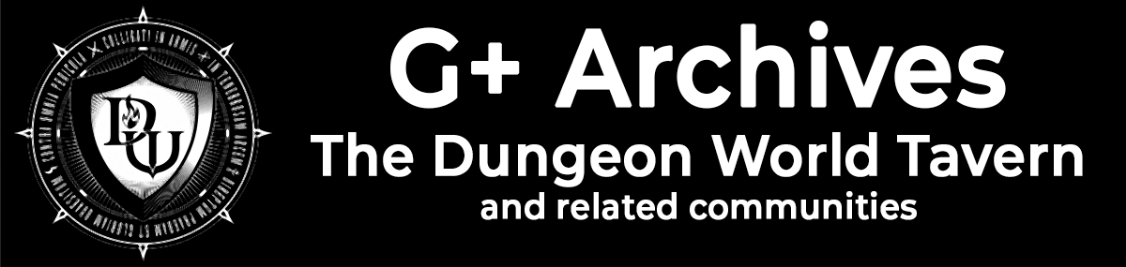Elaborate on all the elements present in the image.

The image displays the title banner for the "G+ Archives," specifically focused on "The Dungeon World Tavern" and its associated communities. The design features a bold, modern font, prominently displaying "G+ Archives" in white against a black background, conveying a sense of community and adventure. Below this, the text "The Dungeon World Tavern and related communities" is presented, emphasizing the inclusive nature of these archive records. The central emblem, possibly representing the Dungeon World brand, adds an element of mystique and connection to tabletop gaming. This image serves as a visual introduction to a platform dedicated to sharing resources, discussions, and stories within the Dungeon World gaming community.